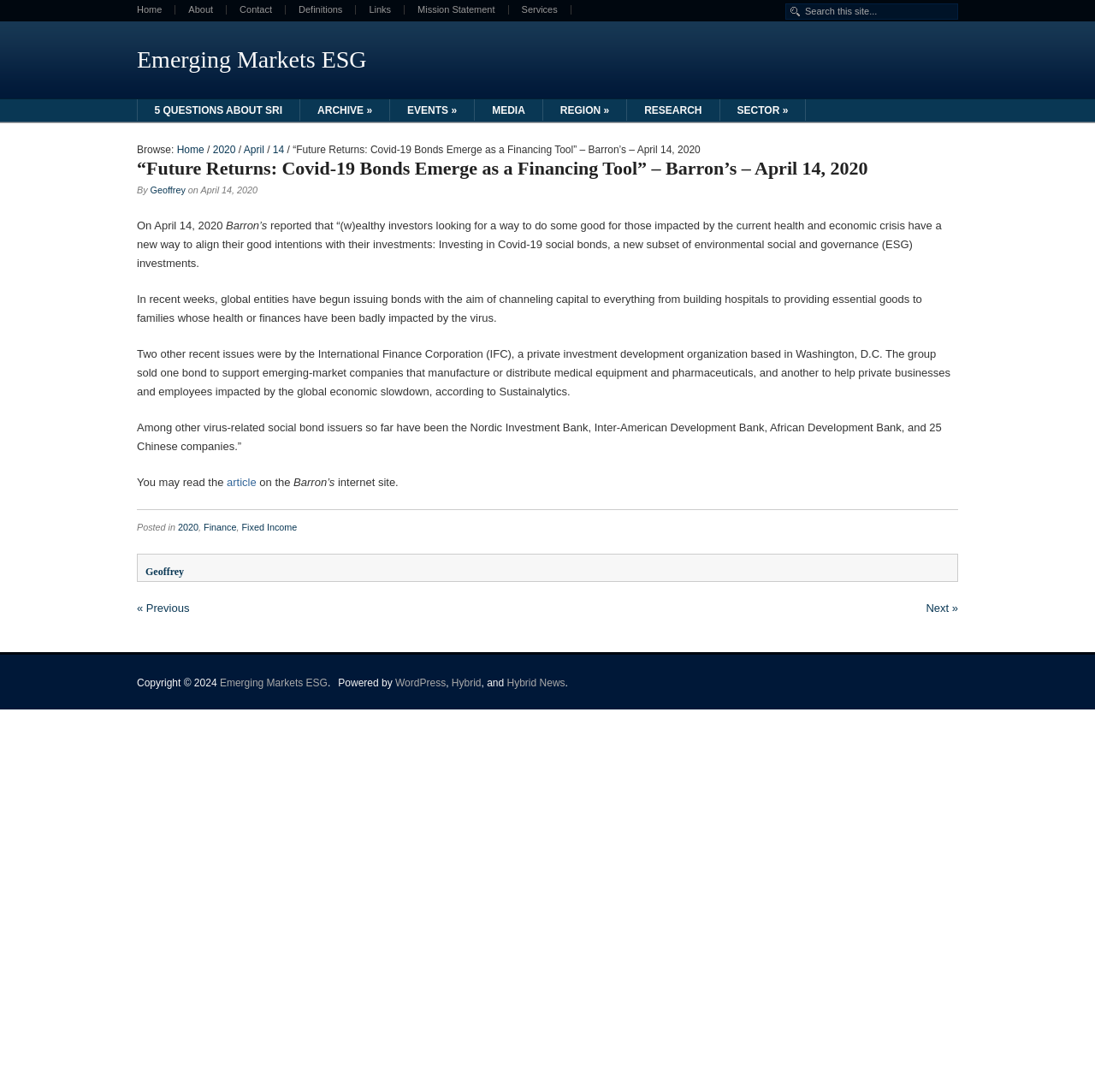Provide an in-depth description of the elements and layout of the webpage.

This webpage is an article from Barron's, published on April 14, 2020, titled "Future Returns: Covid-19 Bonds Emerge as a Financing Tool". At the top of the page, there is a navigation menu with links to "Home", "About", "Contact", "Definitions", "Links", "Mission Statement", and "Services". 

Below the navigation menu, there is a search bar with a placeholder text "Search this site...". On the left side of the page, there are several links to categories such as "Emerging Markets ESG", "5 QUESTIONS ABOUT SRI", "ARCHIVE », "EVENTS », "MEDIA", "REGION », "RESEARCH", and "SECTOR »".

The main content of the article is divided into several paragraphs. The article discusses how wealthy investors can invest in Covid-19 social bonds, a new subset of environmental social and governance (ESG) investments, to support those impacted by the current health and economic crisis. The article mentions that global entities have begun issuing bonds to channel capital to various initiatives, such as building hospitals and providing essential goods to families affected by the virus.

At the bottom of the page, there is a section with links to related categories, including "2020", "Finance", and "Fixed Income". There is also a section with copyright information and links to "Emerging Markets ESG", "WordPress", "Hybrid", and "Hybrid News".